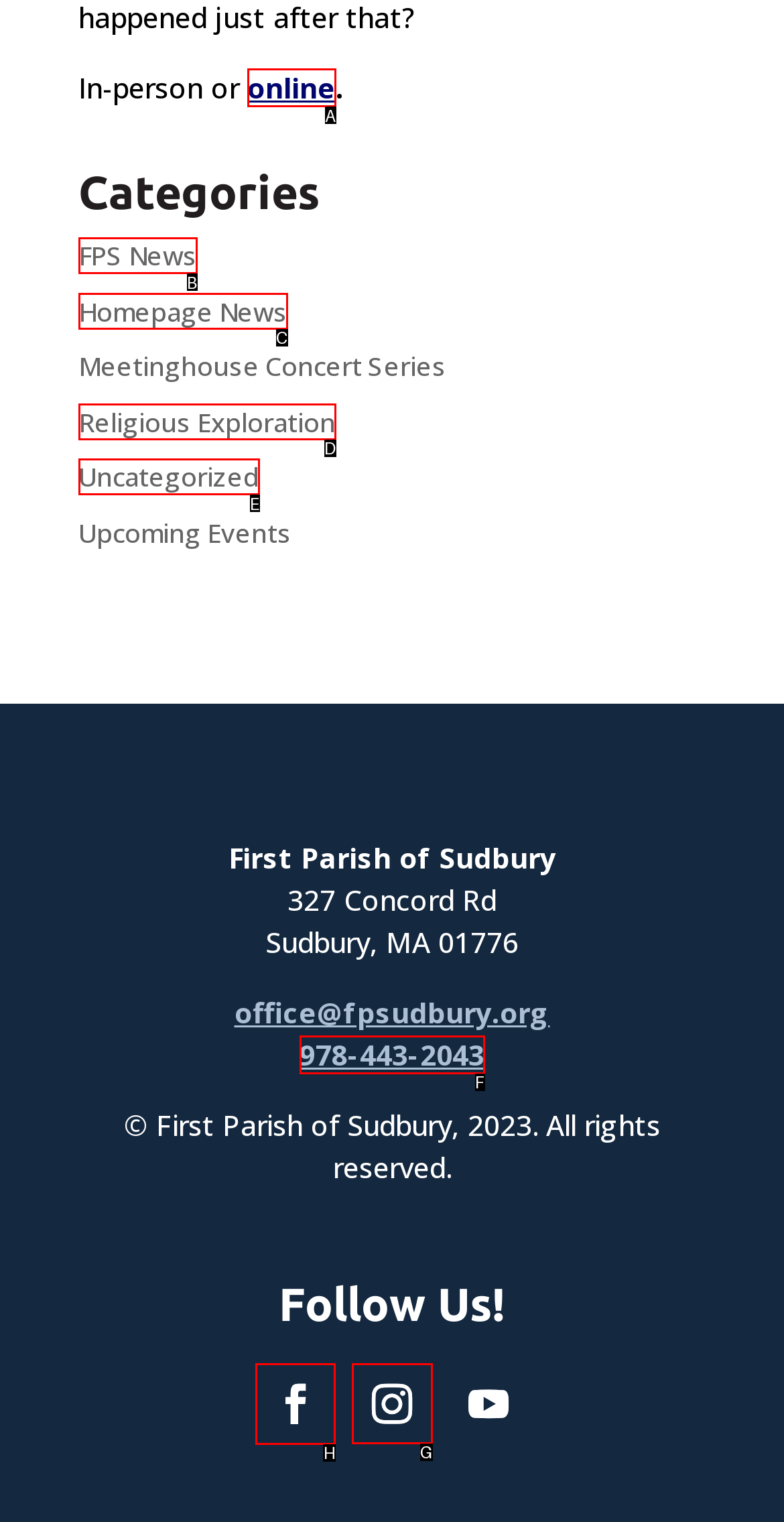To complete the task: Follow Us on Facebook, which option should I click? Answer with the appropriate letter from the provided choices.

H